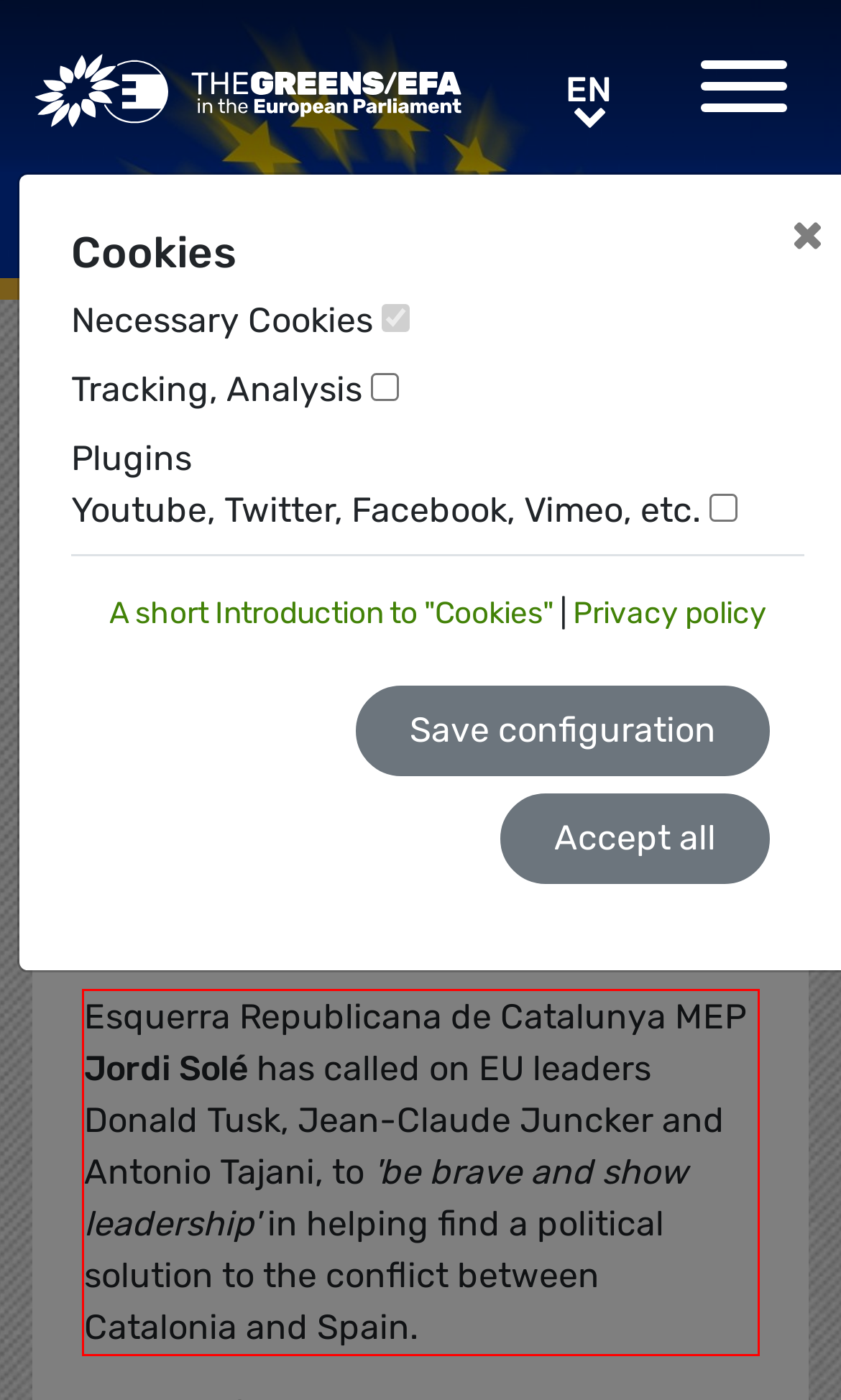Please recognize and transcribe the text located inside the red bounding box in the webpage image.

Esquerra Republicana de Catalunya MEP Jordi Solé has called on EU leaders Donald Tusk, Jean-Claude Juncker and Antonio Tajani, to 'be brave and show leadership' in helping find a political solution to the conflict between Catalonia and Spain.